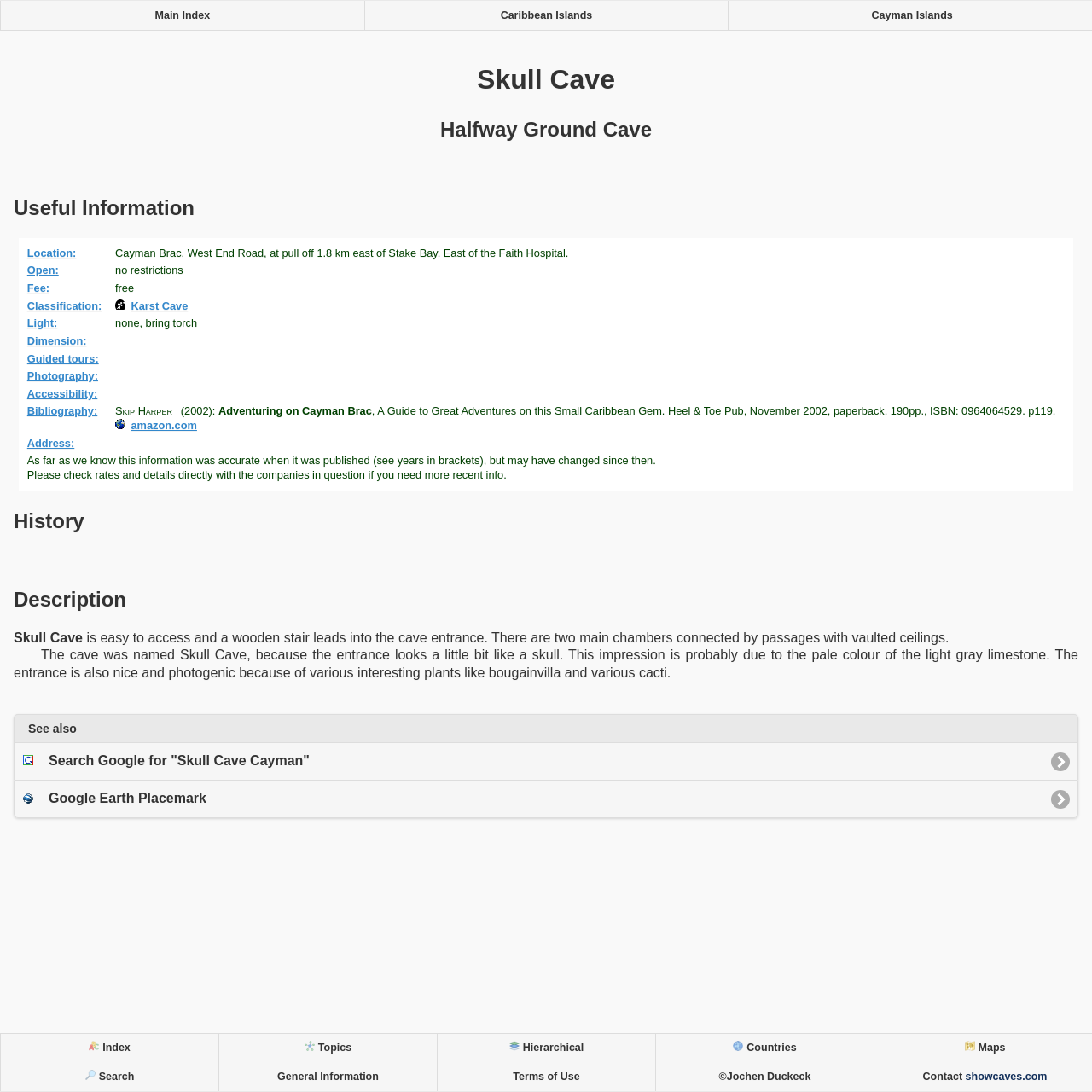What is the classification of Skull Cave?
Based on the visual information, provide a detailed and comprehensive answer.

In the 'Useful Information' section, the classification of Skull Cave is listed as Speleology Karst Cave, which can be found in the table row with the label 'Classification:'.